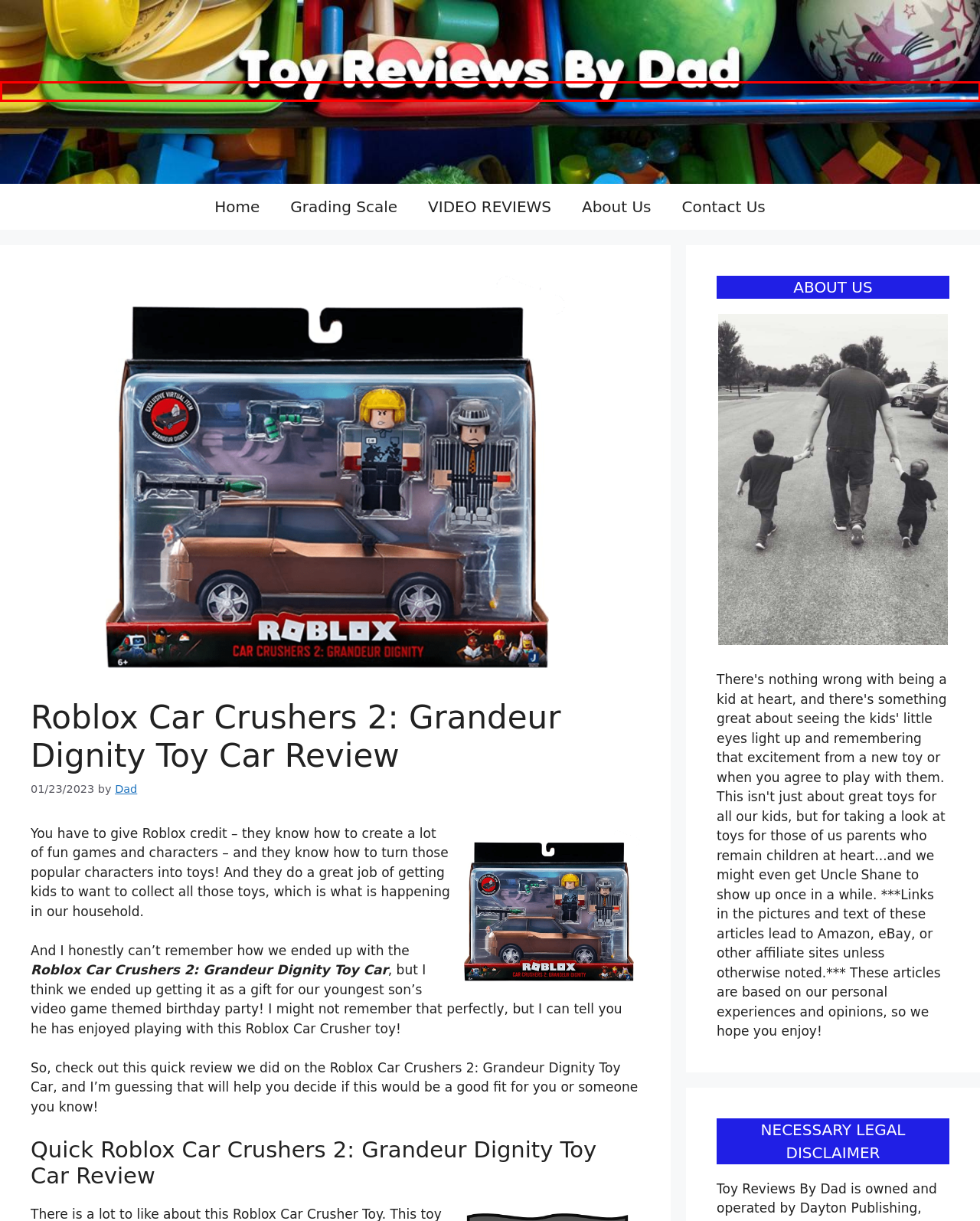Examine the screenshot of a webpage with a red bounding box around an element. Then, select the webpage description that best represents the new page after clicking the highlighted element. Here are the descriptions:
A. Grading Scale – Toy Reviews By Dad
B. About Us – Toy Reviews By Dad
C. Minecraft Ultimate Ender Dragon Toy Reviewed – Toy Reviews By Dad
D. Contact Us – Toy Reviews By Dad
E. Toy Reviews By Dad – Reviews of my kids' toys from me, a dad who's a kid at heart!
F. VIDEO REVIEWS – Toy Reviews By Dad
G. The Best Super Mario Brothers Toys – Toy Reviews By Dad
H. A Complete List of the WWE Superstars Action Figures – Toy Reviews By Dad

E